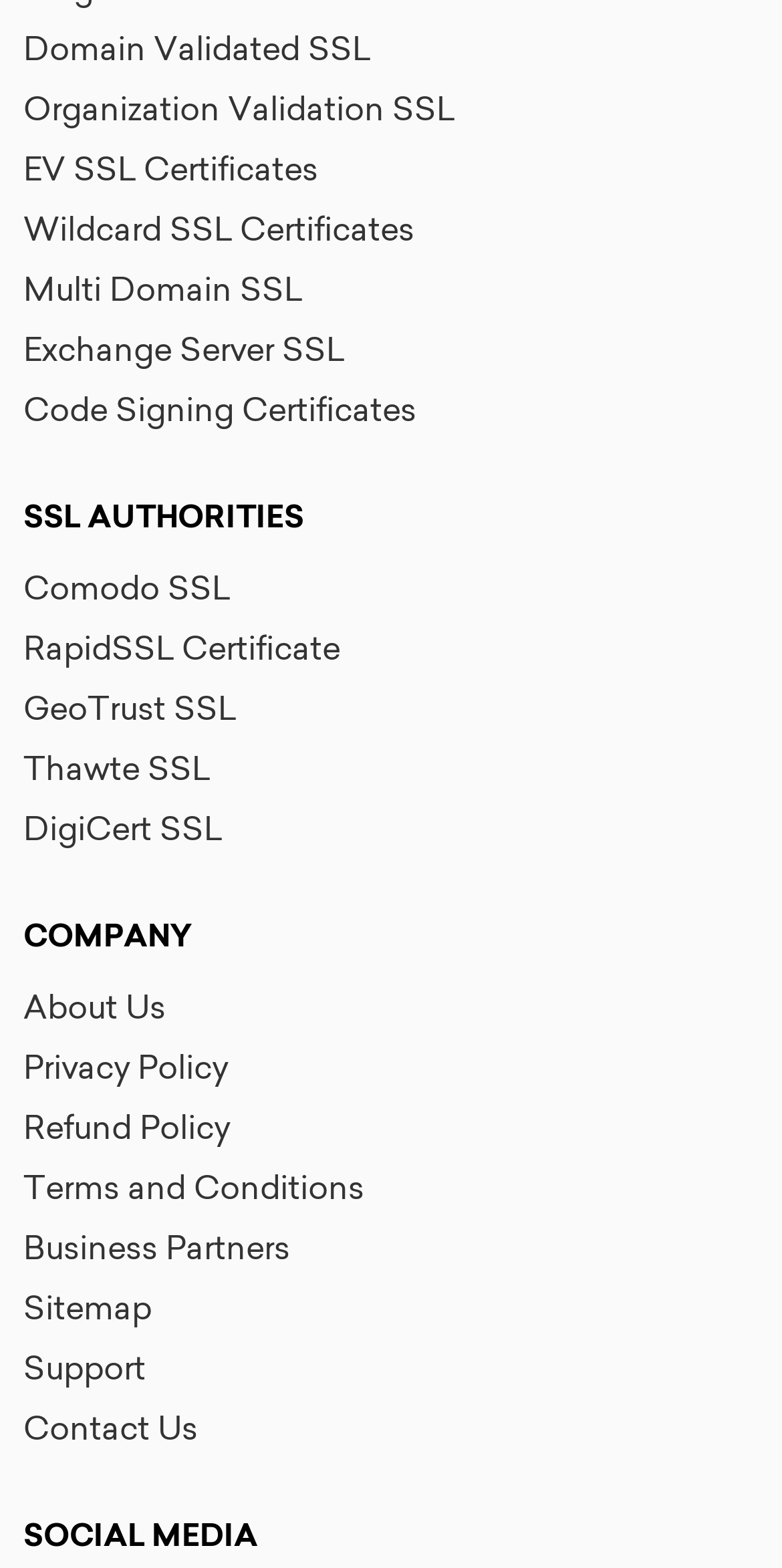Mark the bounding box of the element that matches the following description: "September 2014".

None